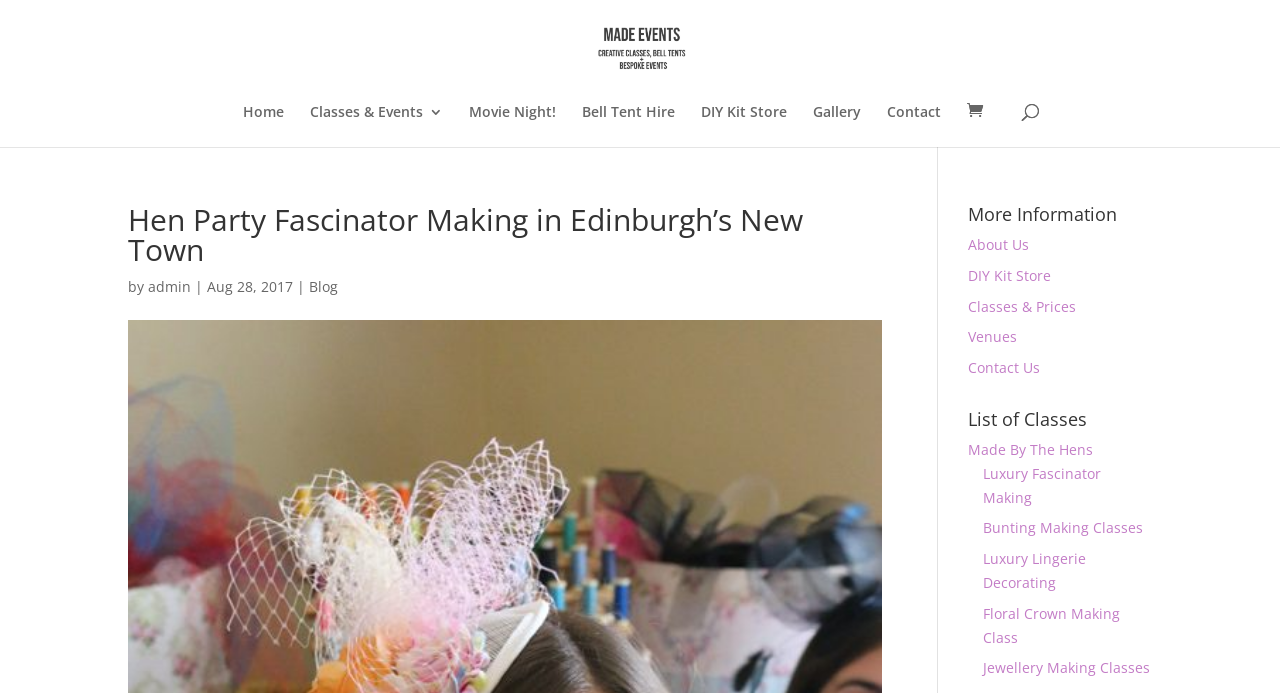Summarize the webpage comprehensively, mentioning all visible components.

This webpage is about Hen Party Fascinator Making in Edinburgh's New Town, provided by MADE EVENTS SCOTLAND. At the top, there is a logo of MADE EVENTS SCOTLAND, accompanied by a link to the organization's website. Below the logo, there is a navigation menu with links to various pages, including Home, Classes & Events, Movie Night!, Bell Tent Hire, DIY Kit Store, Gallery, and Contact.

The main content of the webpage is divided into two sections. On the left, there is a heading that reads "Hen Party Fascinator Making in Edinburgh's New Town", followed by information about the author, admin, and the date of publication, August 28, 2017. There is also a link to the Blog page.

On the right side, there are three sections. The first section is headed "More Information" and provides links to pages about the organization, including About Us, DIY Kit Store, Classes & Prices, Venues, and Contact Us. The second section is headed "List of Classes" and lists various classes offered, including Made By The Hens, Luxury Fascinator Making, Bunting Making Classes, Luxury Lingerie Decorating, Floral Crown Making Class, and Jewellery Making Classes.